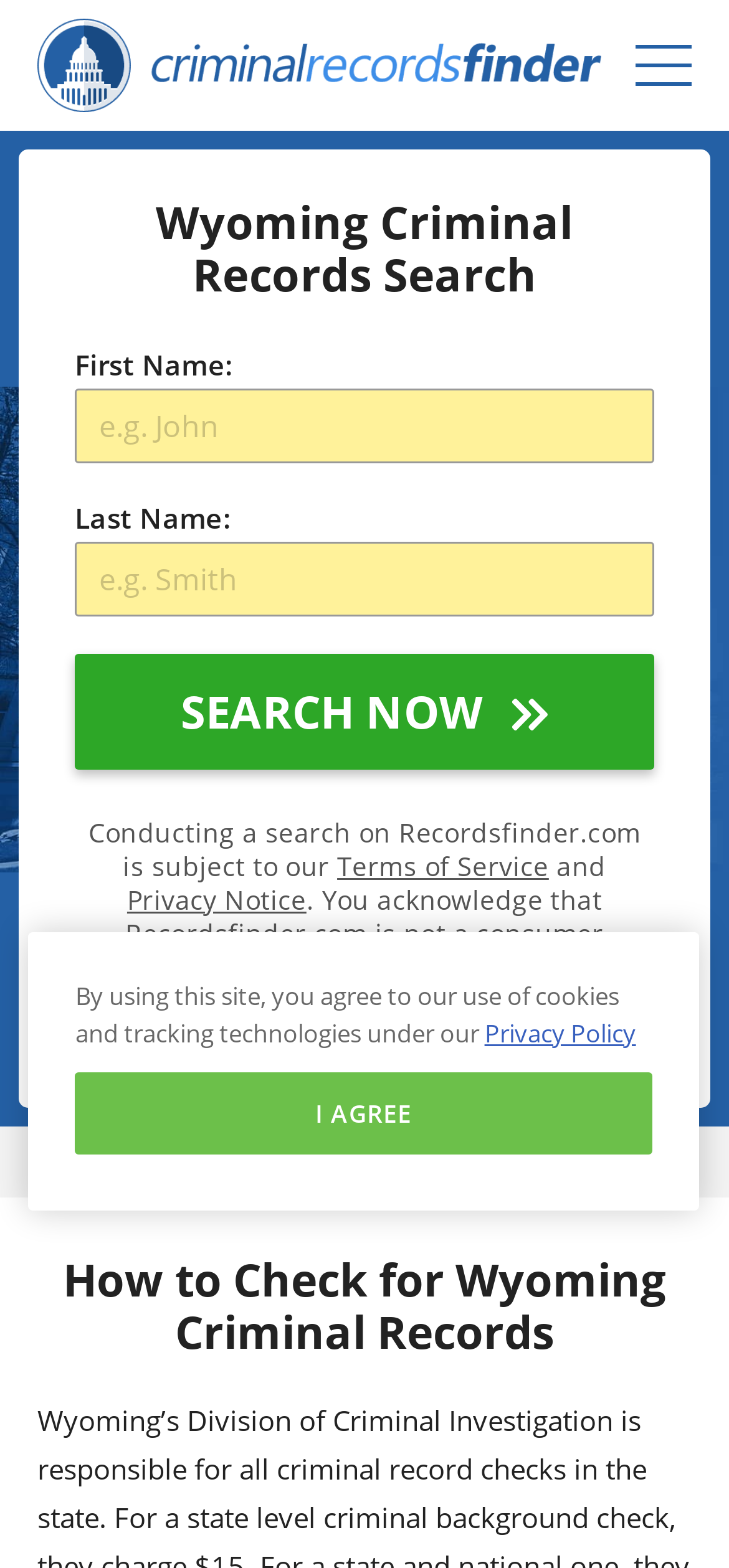Identify the bounding box coordinates for the UI element described as follows: "Home". Ensure the coordinates are four float numbers between 0 and 1, formatted as [left, top, right, bottom].

[0.051, 0.73, 0.144, 0.752]